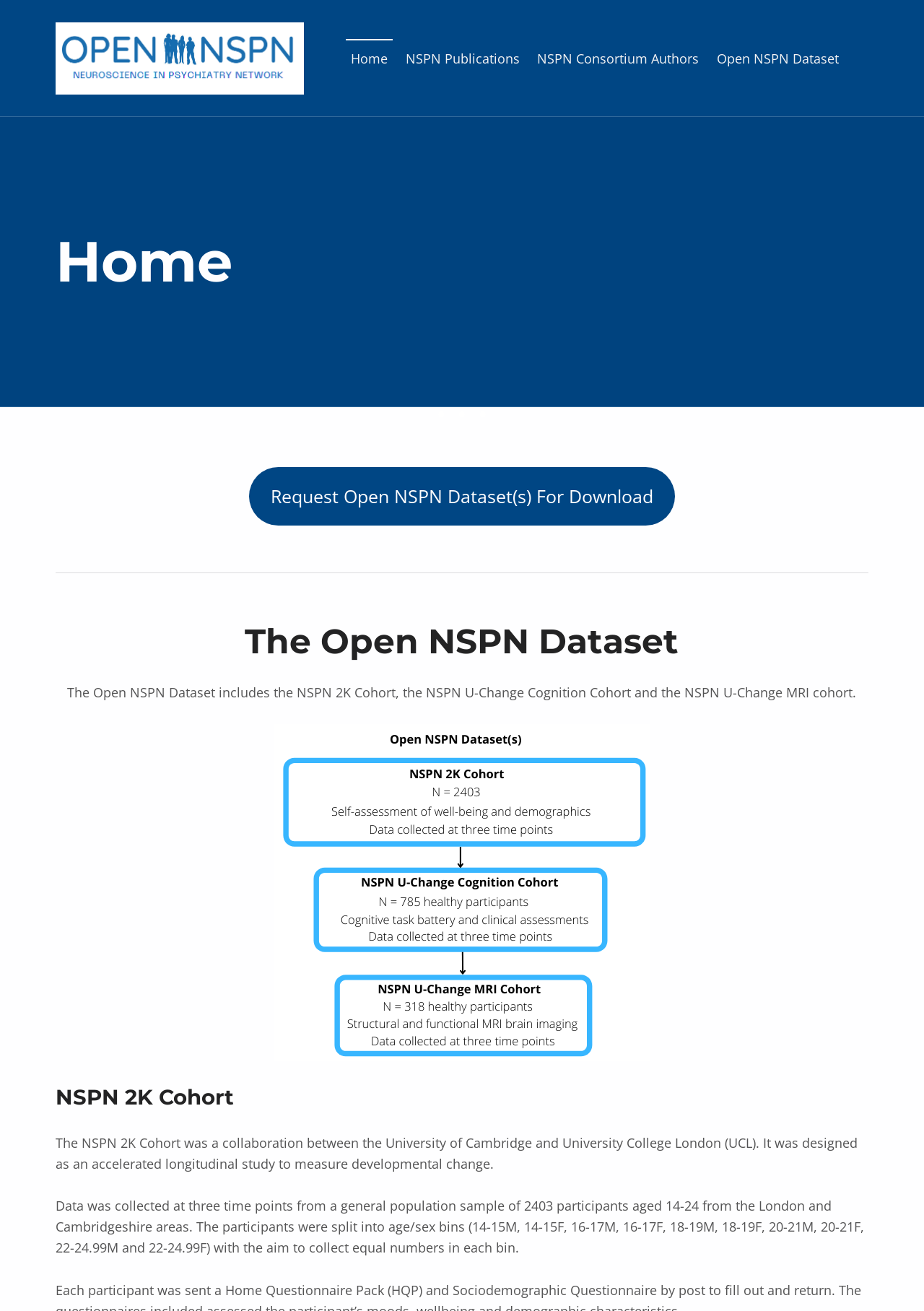Provide a thorough description of this webpage.

The webpage is titled "NSPN" and has a primary menu at the top right corner with four links: "Home", "NSPN Publications", "NSPN Consortium Authors", and "Open NSPN Dataset". 

Below the primary menu, there is a heading "Home" that spans across the top of the page. Underneath, there is a horizontal separator followed by a button "Request Open NSPN Dataset(s) For Download" positioned roughly in the middle of the page. 

Another horizontal separator is located below the button, followed by a heading "The Open NSPN Dataset" that stretches across the page. Below this heading, there is a paragraph of text describing the Open NSPN Dataset, which includes the NSPN 2K Cohort, the NSPN U-Change Cognition Cohort, and the NSPN U-Change MRI cohort.

To the right of the paragraph, there is an image. Below the image, there is a heading "NSPN 2K Cohort" that spans across the page. Underneath, there are two paragraphs of text describing the NSPN 2K Cohort, including its design and data collection process.